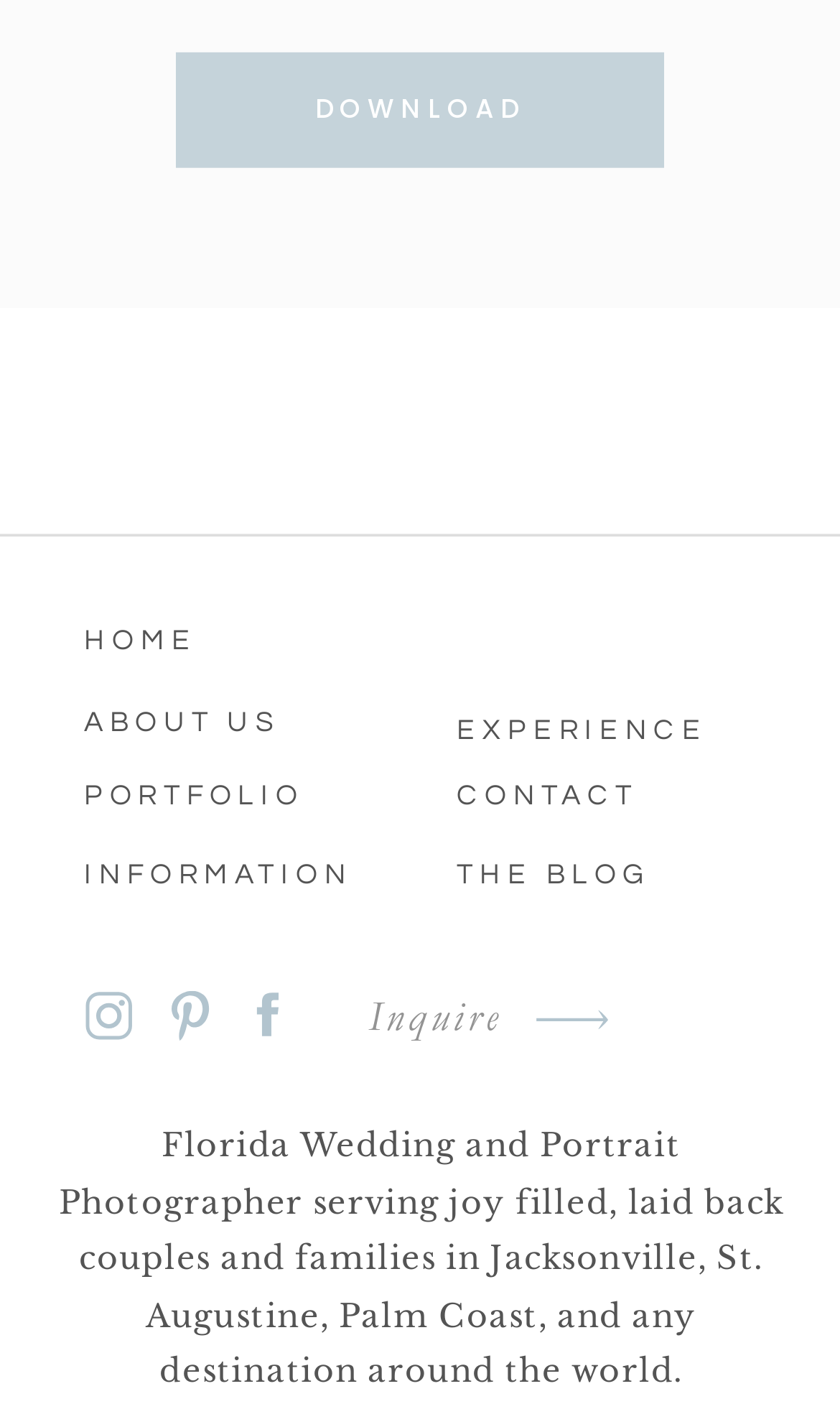Using the webpage screenshot, locate the HTML element that fits the following description and provide its bounding box: "The BLOG".

[0.544, 0.598, 0.784, 0.629]